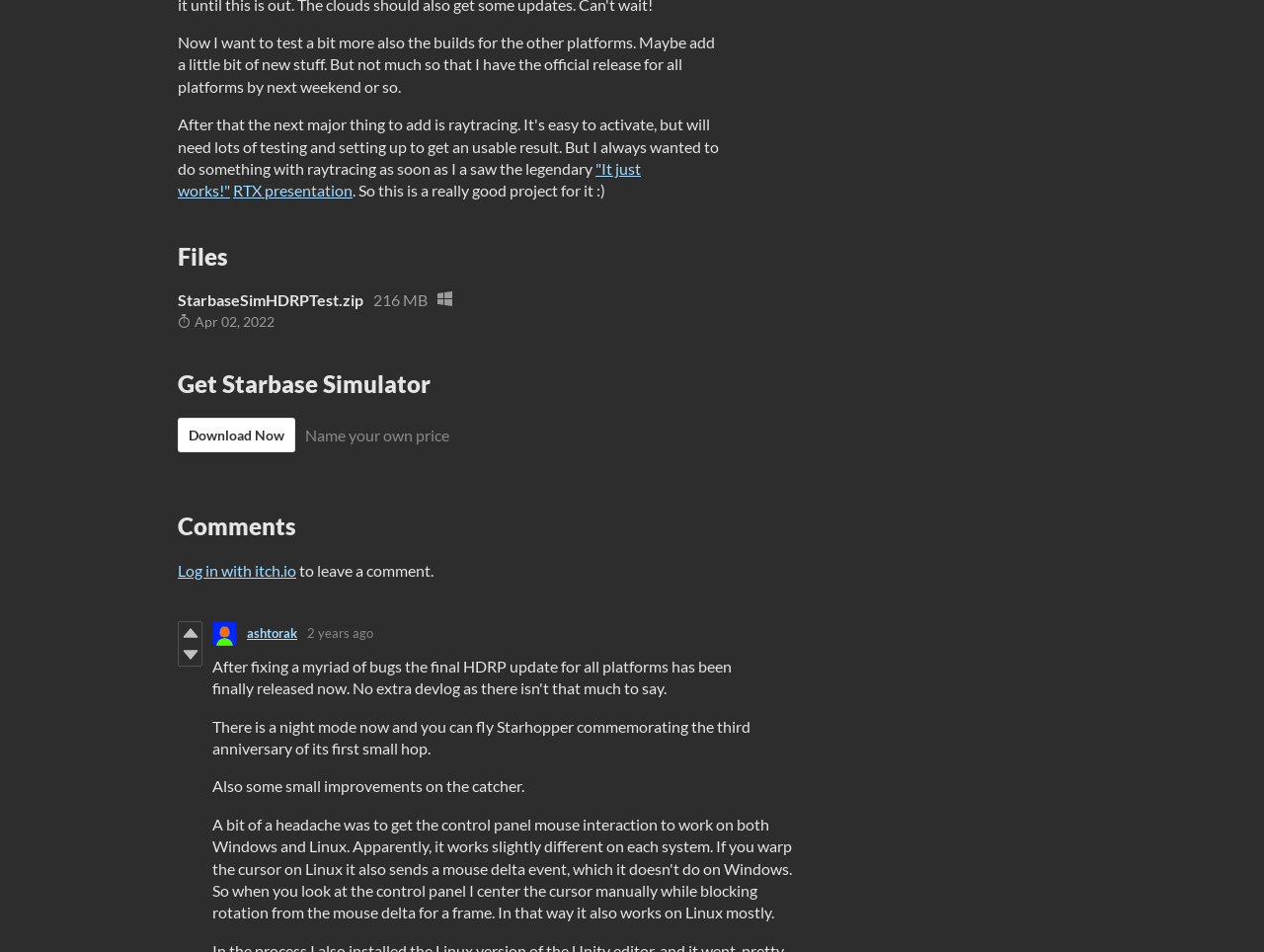Determine the bounding box coordinates of the clickable element to complete this instruction: "Get more information about the StarbaseSimHDRPTest.zip file". Provide the coordinates in the format of four float numbers between 0 and 1, [left, top, right, bottom].

[0.141, 0.305, 0.288, 0.324]